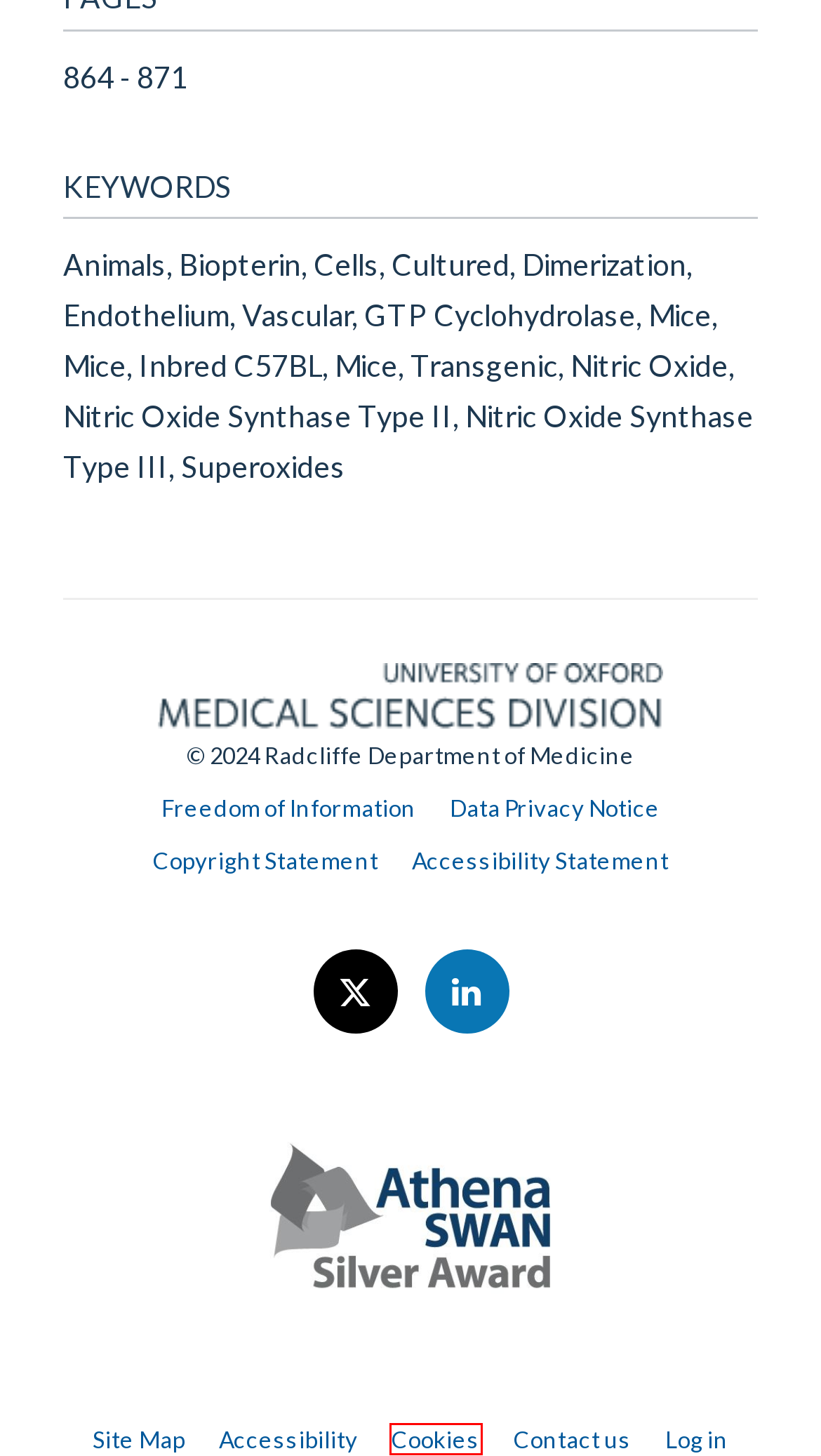Analyze the screenshot of a webpage with a red bounding box and select the webpage description that most accurately describes the new page resulting from clicking the element inside the red box. Here are the candidates:
A. SSO Login Service - Loading Session Information
B. Ownership, Liability and Use | University of Oxford
C. Cookies — Radcliffe Department of Medicine
D. Accessibility statement — Radcliffe Department of Medicine
E. Medical Sciences Division — University of Oxford, Medical Sciences Division
F. Radcliffe Department of Medicine
G. Where to Find Us — Radcliffe Department of Medicine
H. Data Privacy Notice — Radcliffe Department of Medicine

C